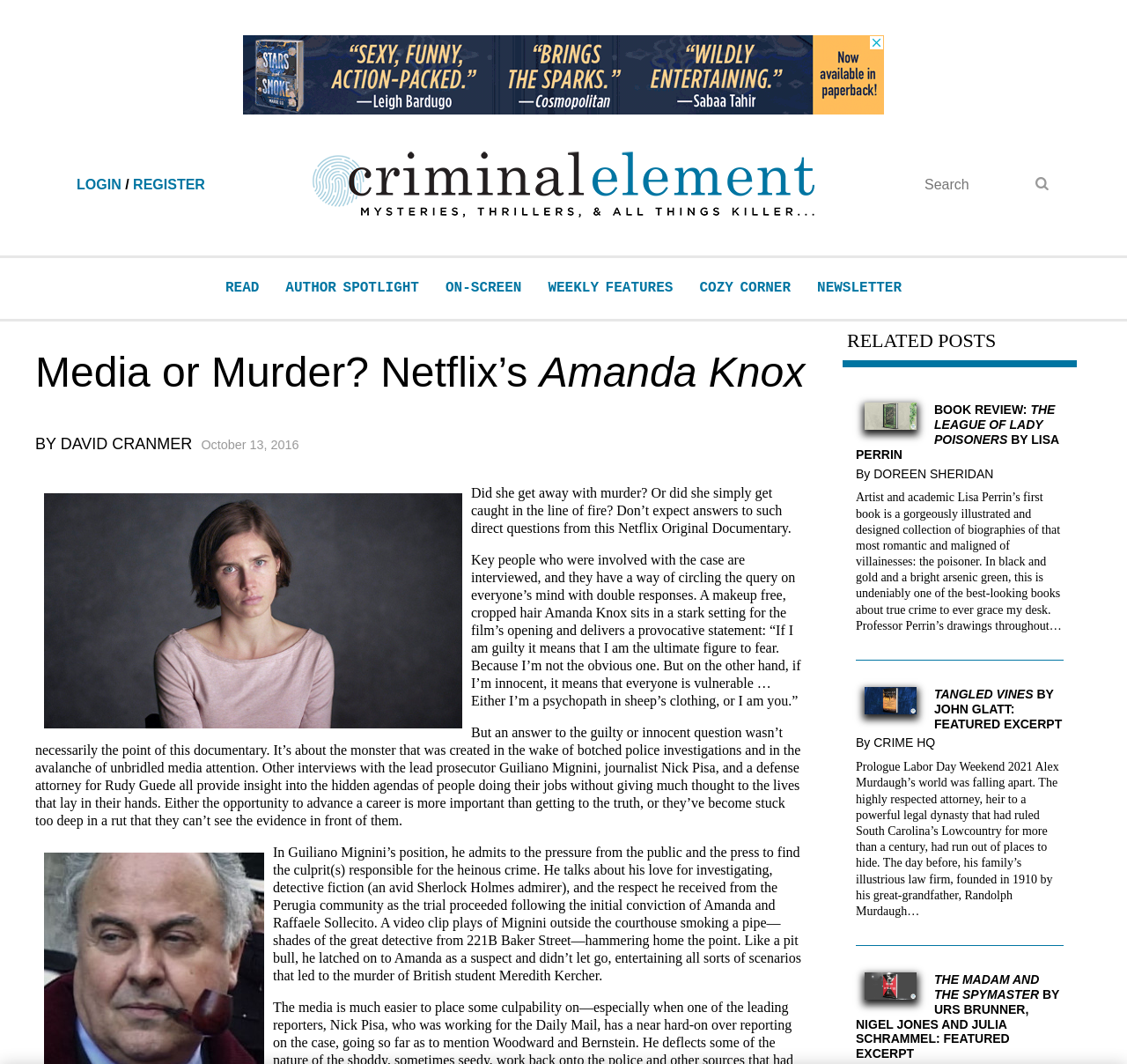Provide your answer to the question using just one word or phrase: Who is the author of the article?

David Cranmer